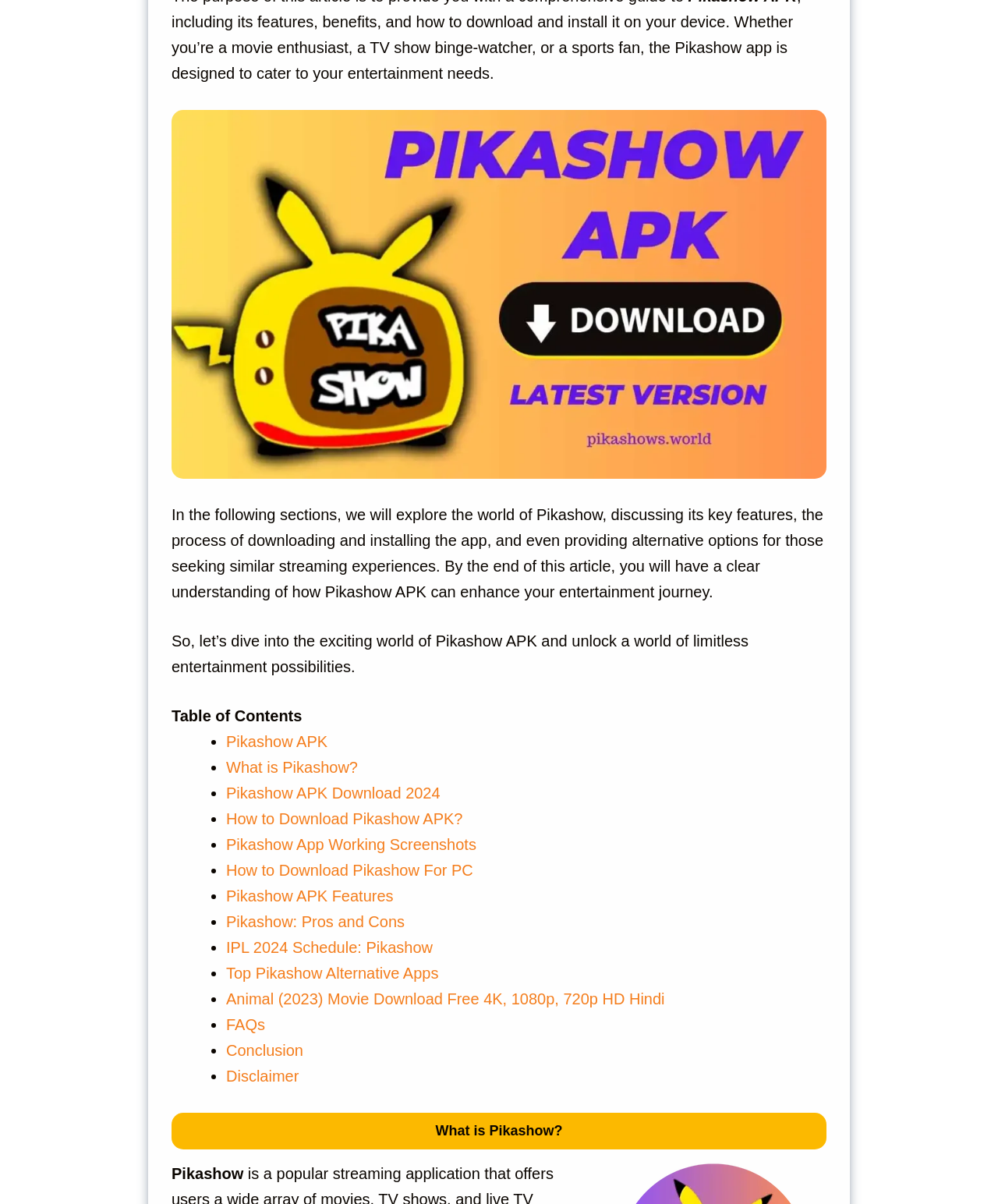Pinpoint the bounding box coordinates of the clickable area needed to execute the instruction: "Click on Pikashow APK". The coordinates should be specified as four float numbers between 0 and 1, i.e., [left, top, right, bottom].

[0.227, 0.609, 0.328, 0.623]